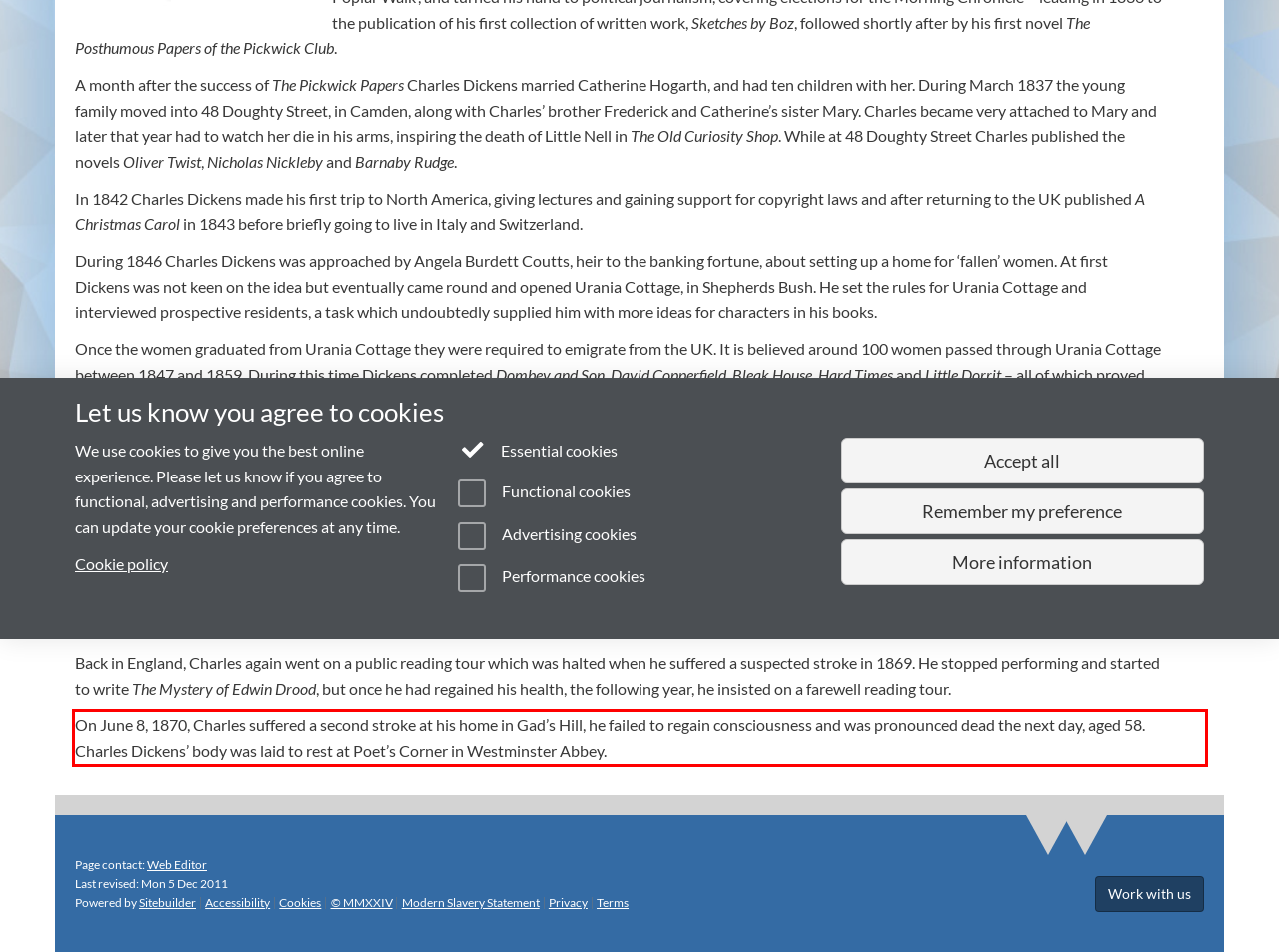Observe the screenshot of the webpage that includes a red rectangle bounding box. Conduct OCR on the content inside this red bounding box and generate the text.

On June 8, 1870, Charles suffered a second stroke at his home in Gad’s Hill, he failed to regain consciousness and was pronounced dead the next day, aged 58. Charles Dickens’ body was laid to rest at Poet’s Corner in Westminster Abbey.